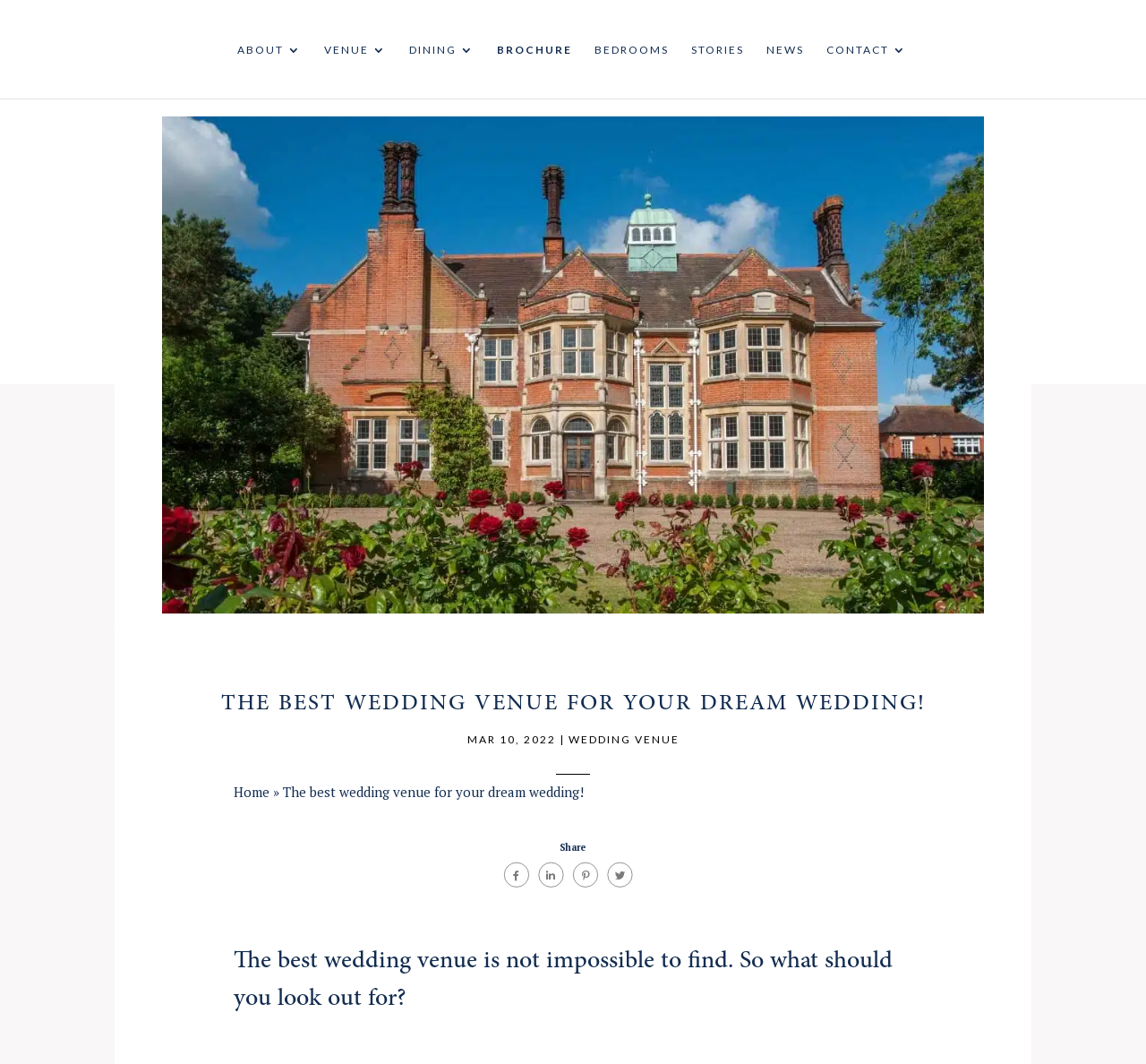What is the date mentioned on the webpage?
Using the image as a reference, give an elaborate response to the question.

I found a StaticText element with the content 'MAR 10, 2022', which indicates the date mentioned on the webpage.